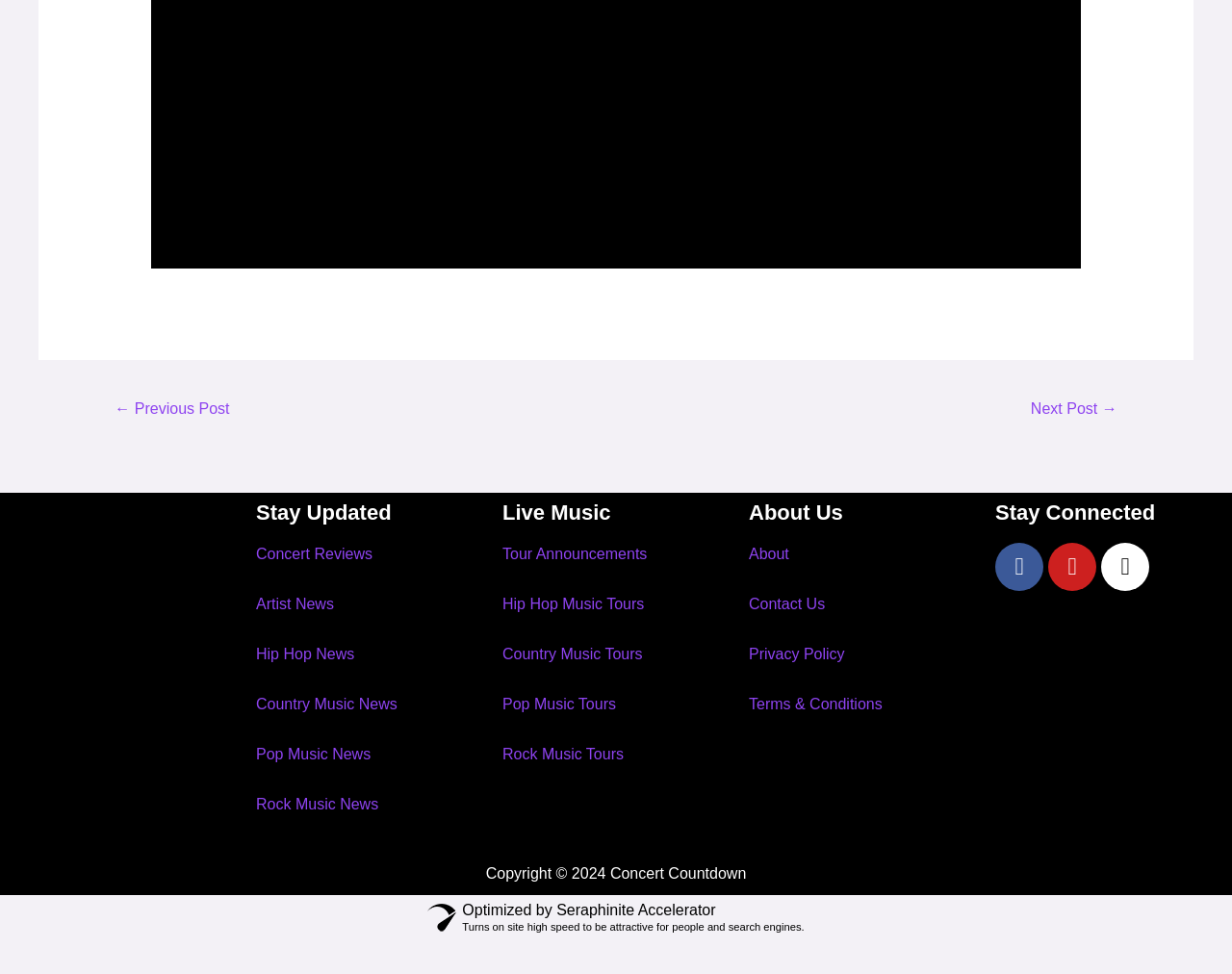Can you identify the bounding box coordinates of the clickable region needed to carry out this instruction: 'View concert reviews'? The coordinates should be four float numbers within the range of 0 to 1, stated as [left, top, right, bottom].

[0.208, 0.56, 0.302, 0.577]